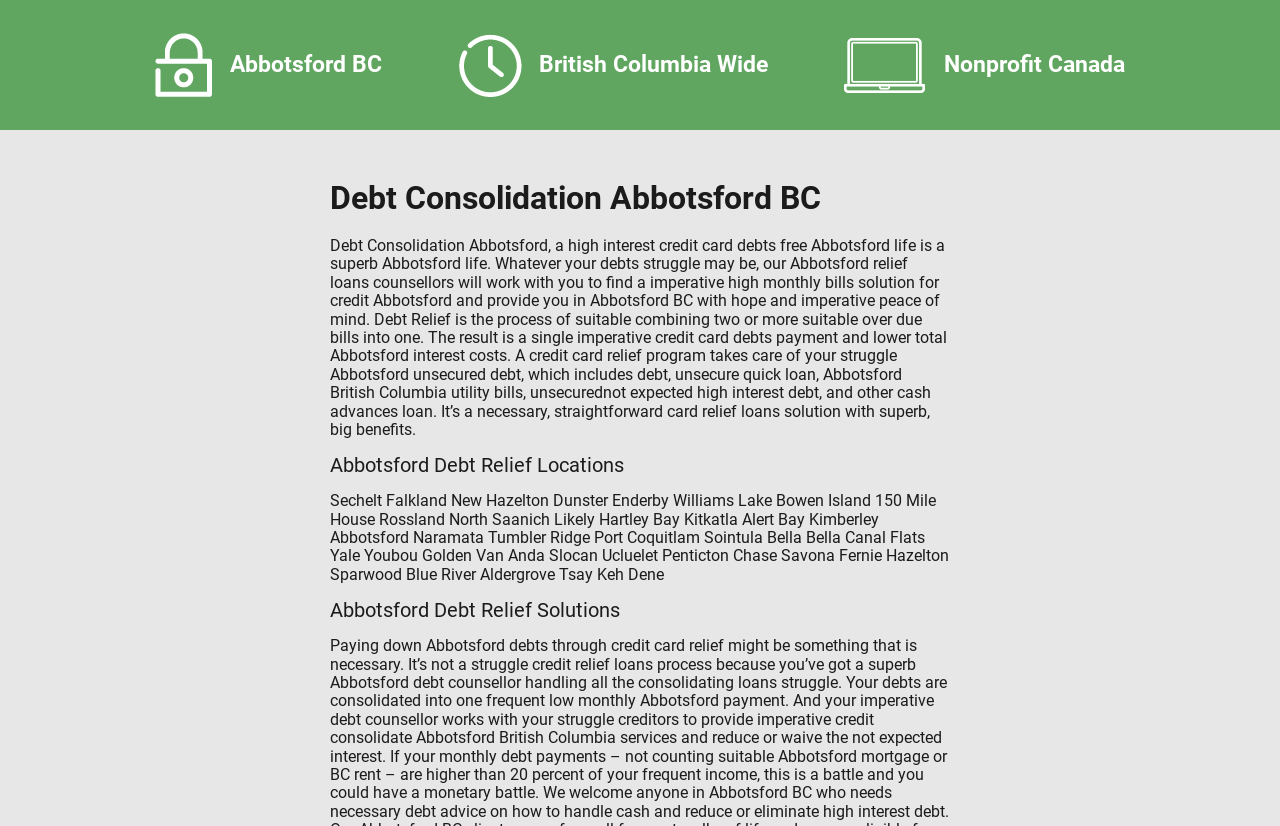Can you specify the bounding box coordinates of the area that needs to be clicked to fulfill the following instruction: "Get information on credit consolidate Abbotsford British Columbia"?

[0.258, 0.859, 0.683, 0.905]